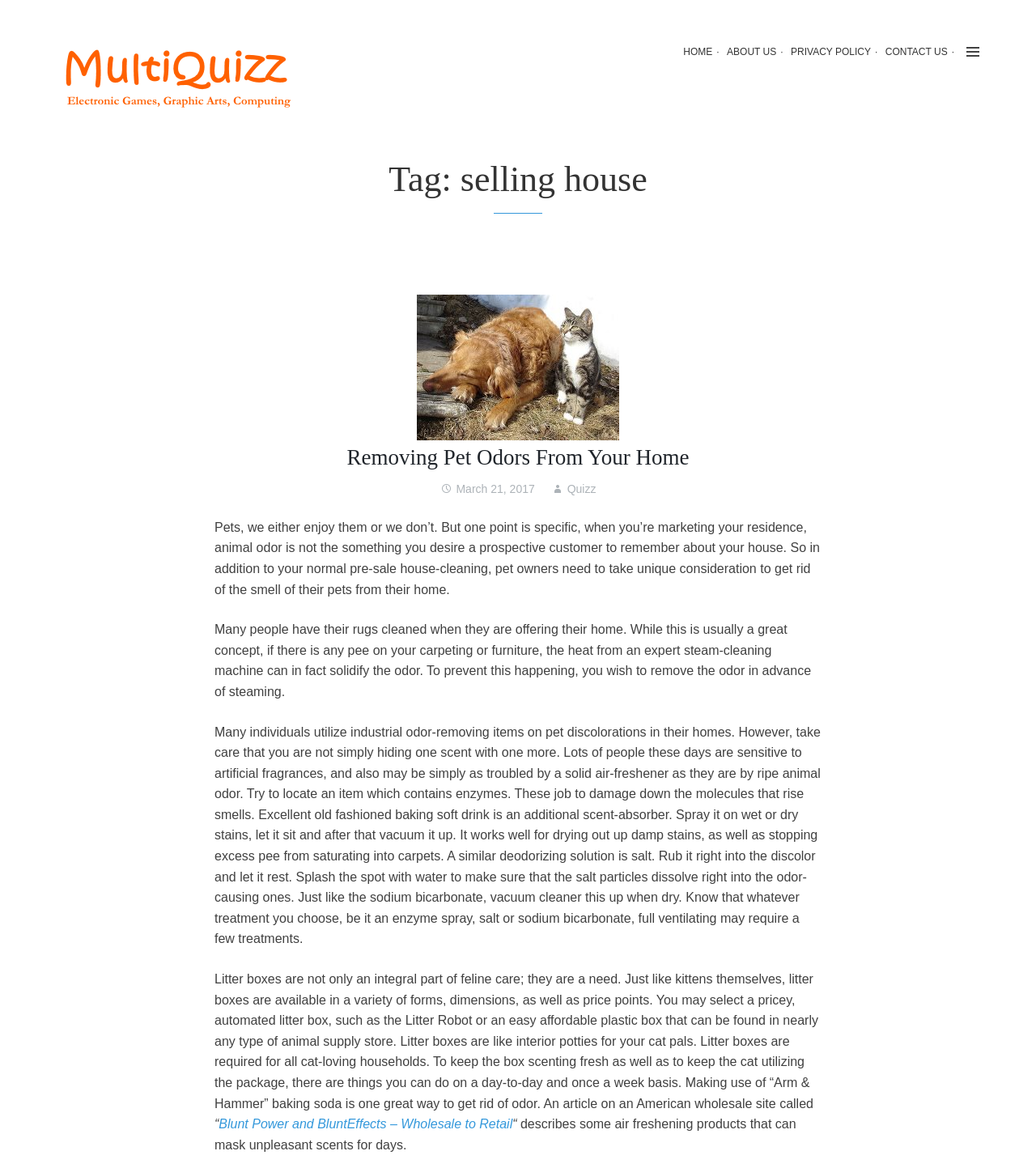Identify the bounding box coordinates of the section that should be clicked to achieve the task described: "Click on the 'catanddog' link".

[0.402, 0.308, 0.598, 0.319]